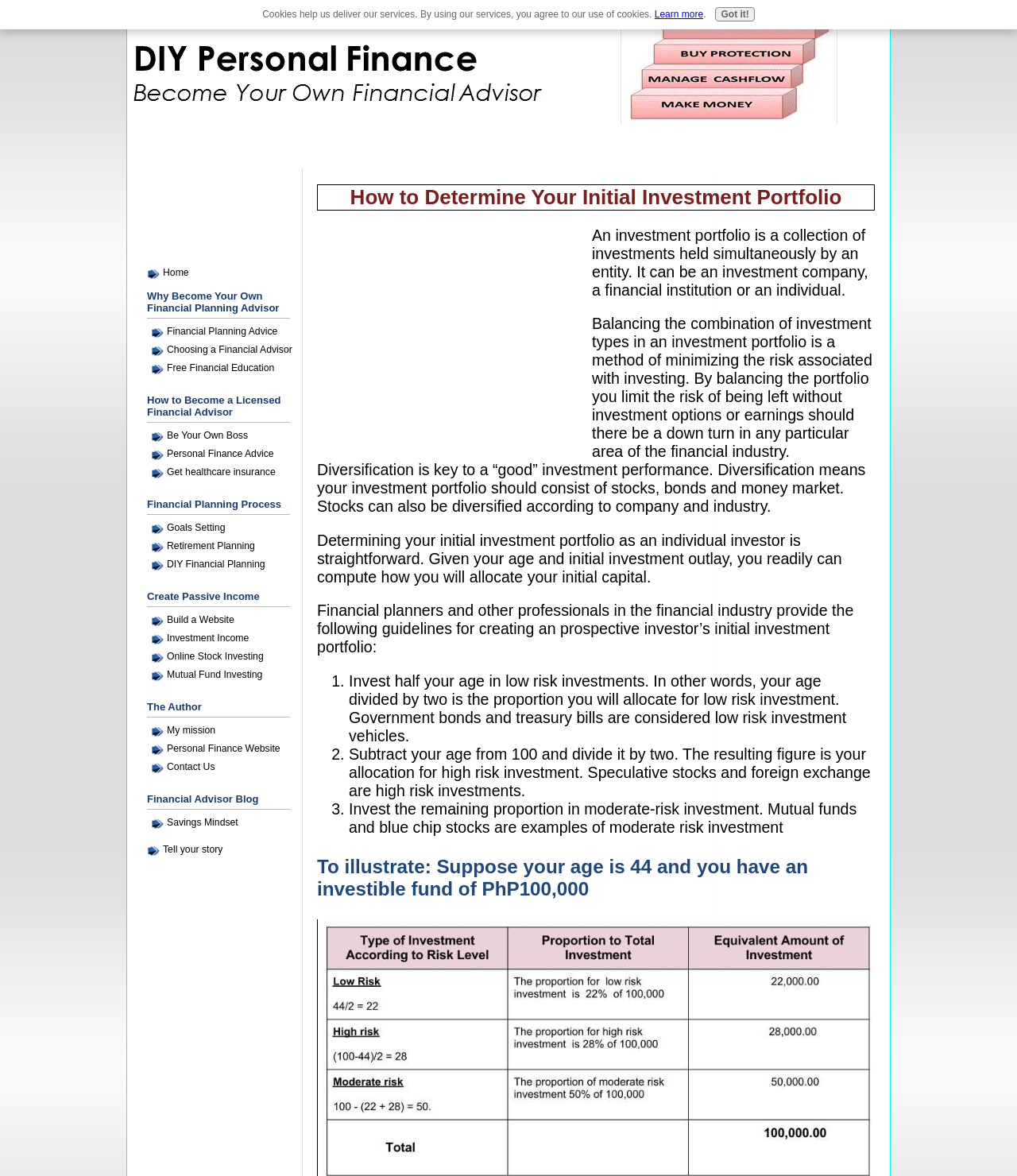What is an investment portfolio?
Utilize the information in the image to give a detailed answer to the question.

According to the webpage, an investment portfolio is a collection of investments held simultaneously by an entity, which can be an investment company, a financial institution, or an individual. This definition is provided in the second paragraph of the webpage.